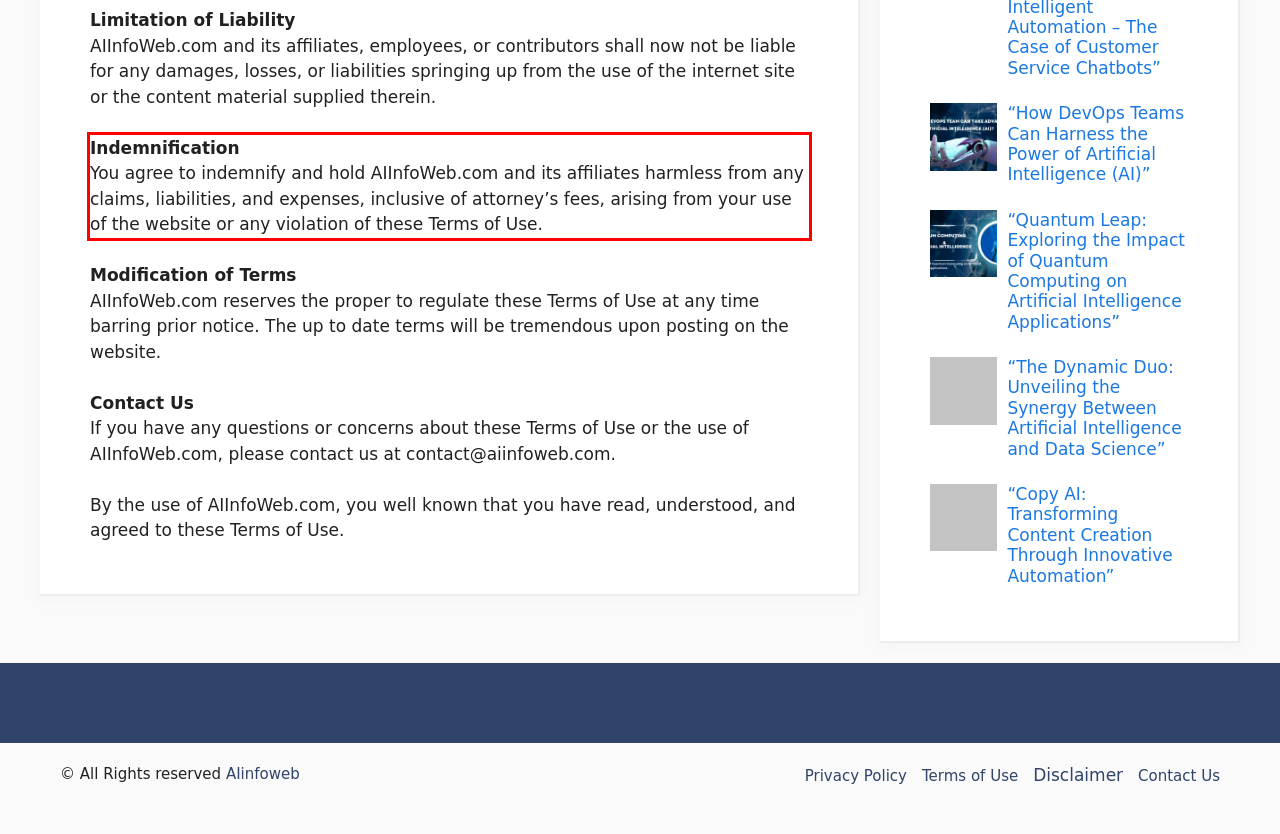Examine the webpage screenshot and use OCR to recognize and output the text within the red bounding box.

Indemnification You agree to indemnify and hold AIInfoWeb.com and its affiliates harmless from any claims, liabilities, and expenses, inclusive of attorney’s fees, arising from your use of the website or any violation of these Terms of Use.